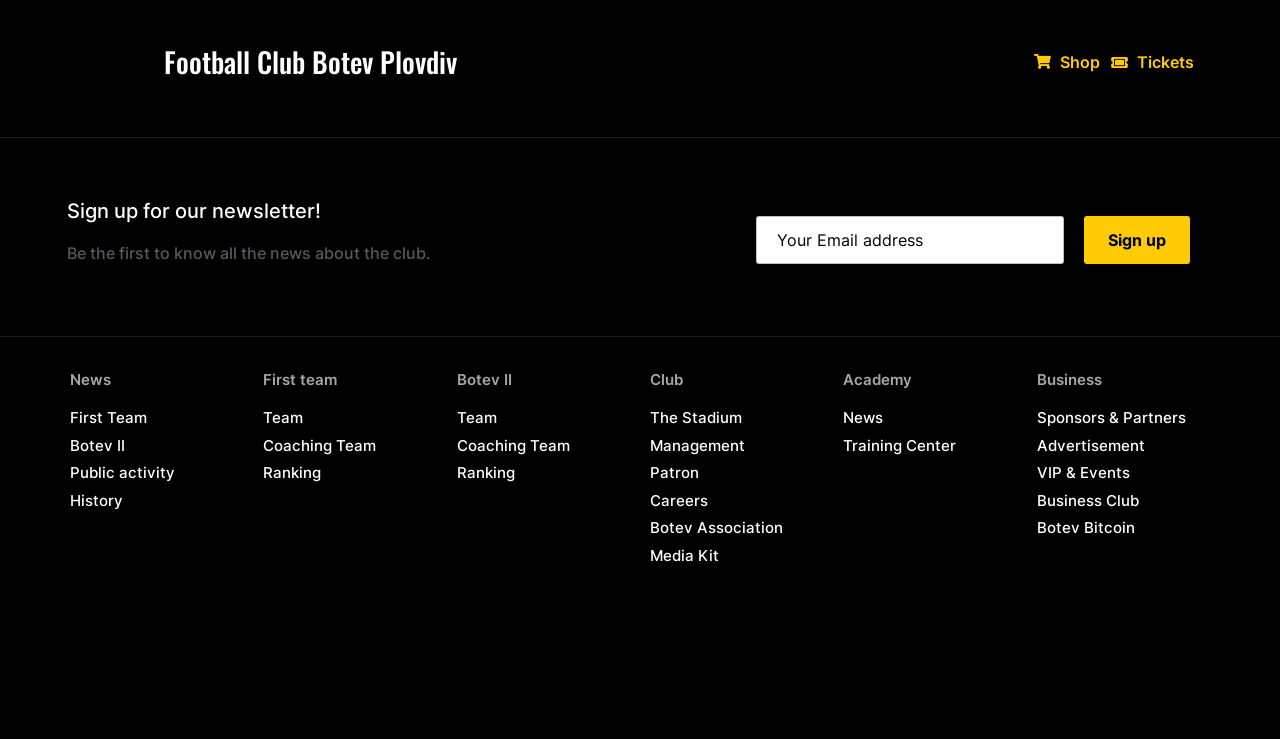Specify the bounding box coordinates of the area to click in order to execute this command: 'Learn about the stadium'. The coordinates should consist of four float numbers ranging from 0 to 1, and should be formatted as [left, top, right, bottom].

[0.508, 0.551, 0.643, 0.581]